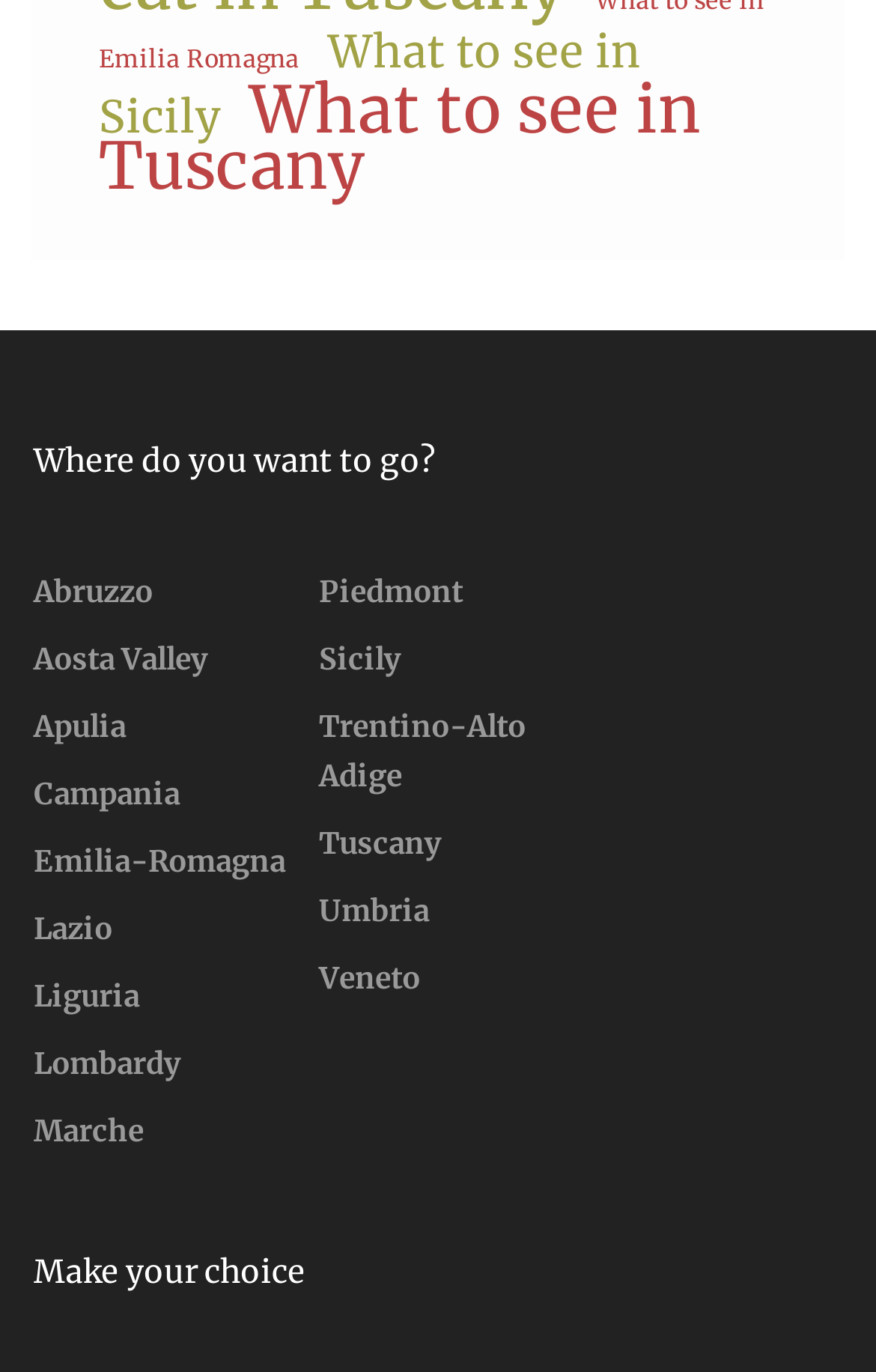Locate the bounding box coordinates of the clickable element to fulfill the following instruction: "Choose Tuscany". Provide the coordinates as four float numbers between 0 and 1 in the format [left, top, right, bottom].

[0.364, 0.601, 0.503, 0.629]